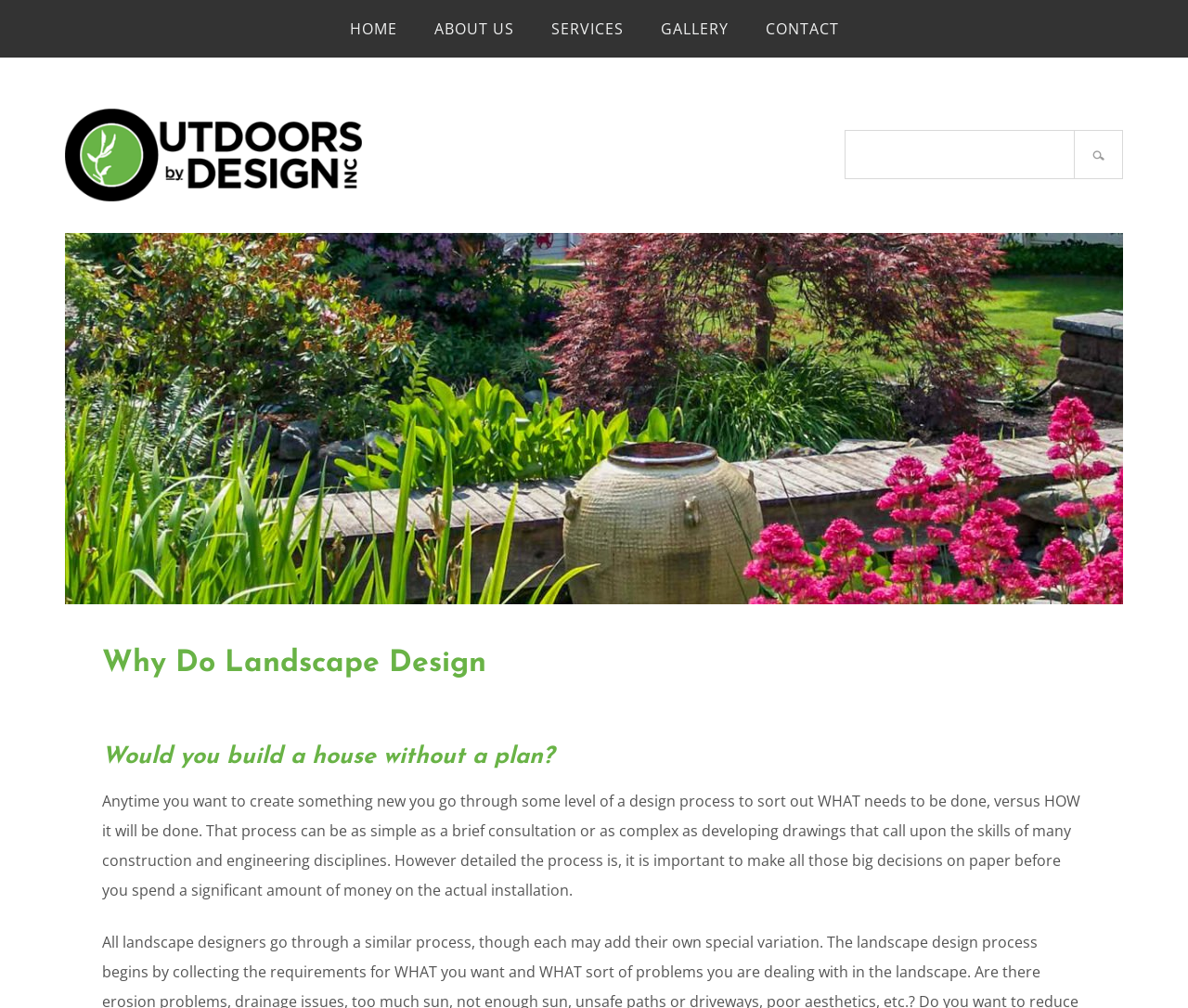Specify the bounding box coordinates of the region I need to click to perform the following instruction: "view about us page". The coordinates must be four float numbers in the range of 0 to 1, i.e., [left, top, right, bottom].

[0.35, 0.0, 0.448, 0.057]